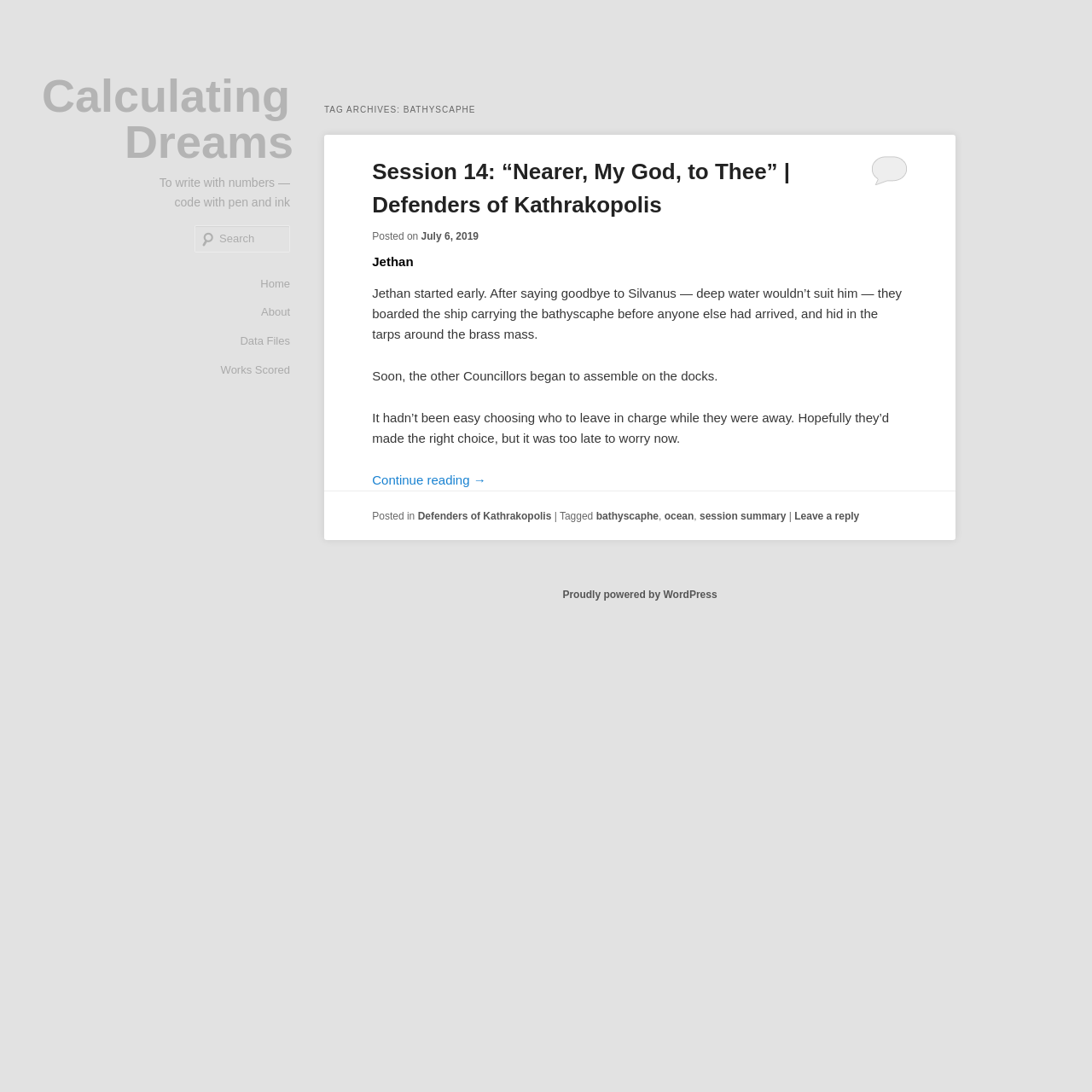What is the search box located? Look at the image and give a one-word or short phrase answer.

Top right